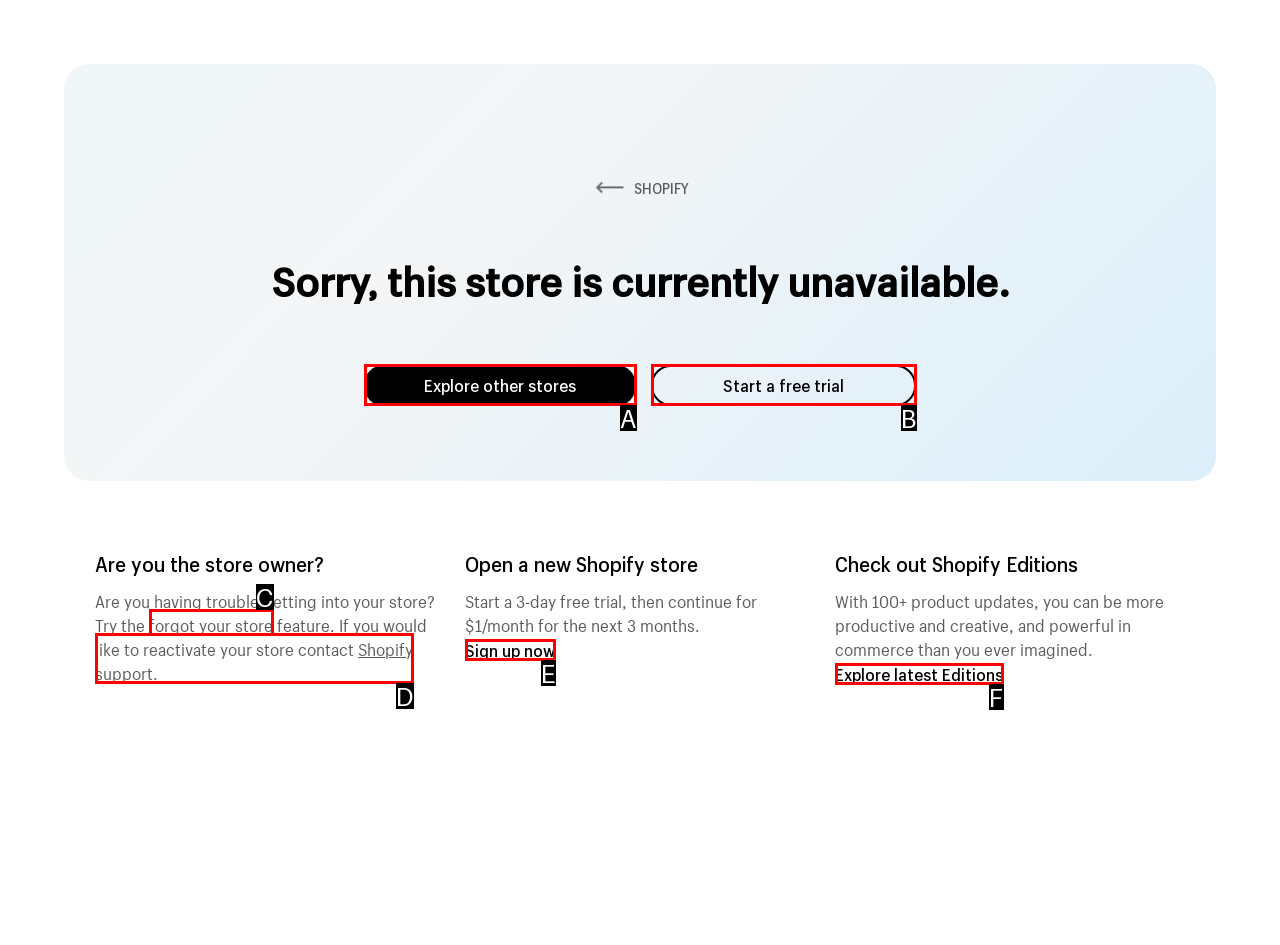Determine the HTML element that aligns with the description: Sign up now
Answer by stating the letter of the appropriate option from the available choices.

E